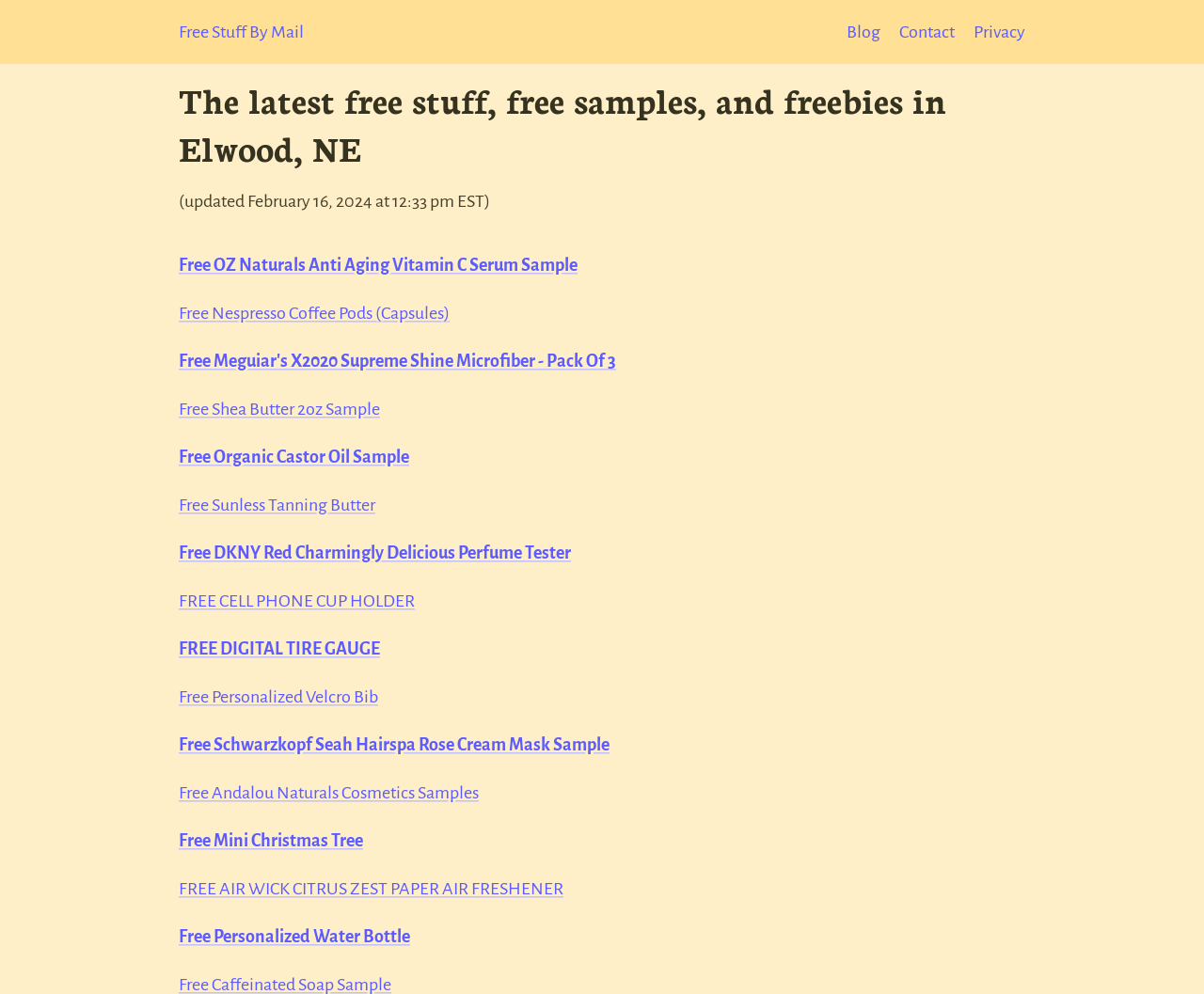What type of free item is available for personalized?
Based on the visual content, answer with a single word or a brief phrase.

Velcro Bib and Water Bottle